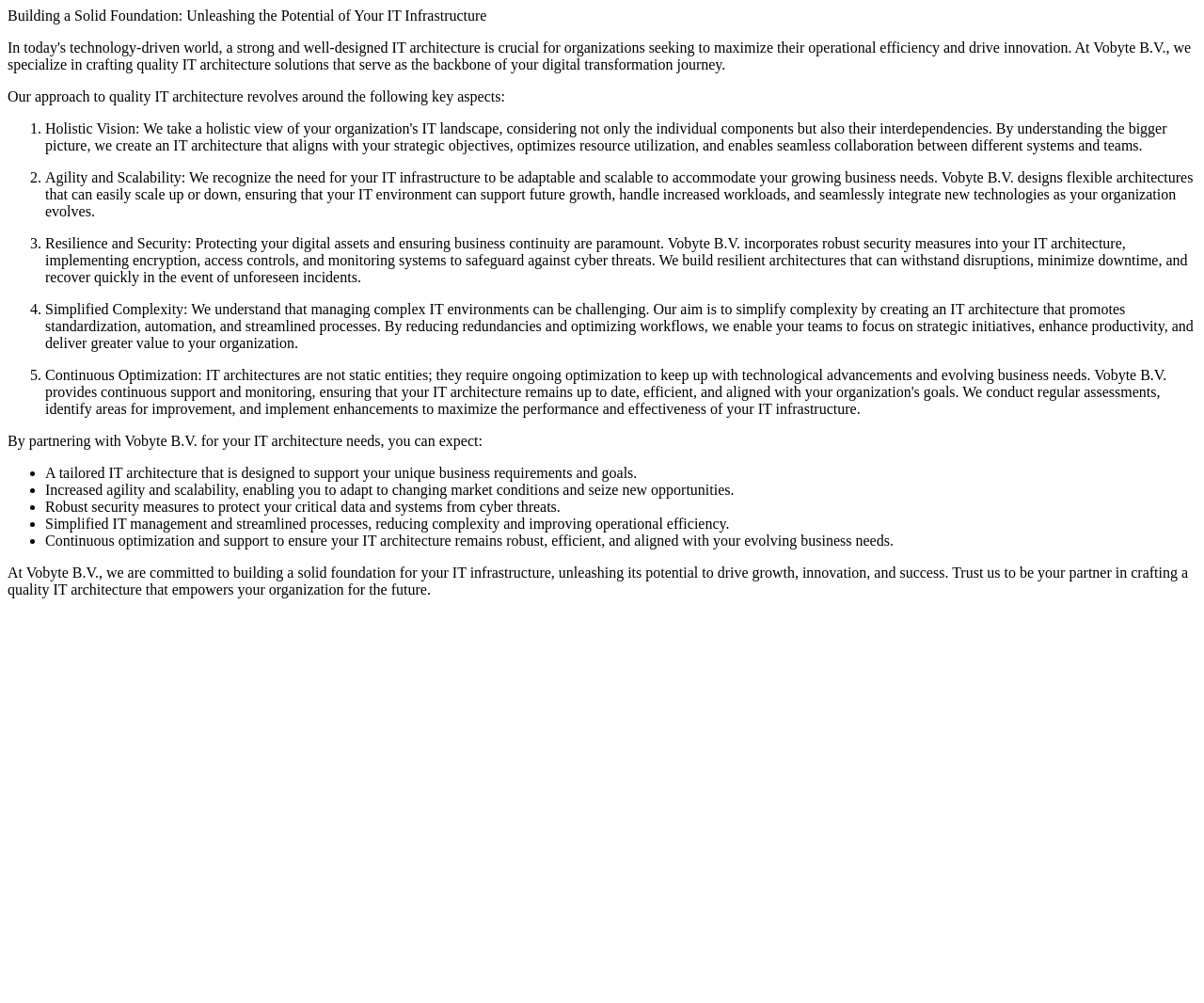Provide a brief response to the question below using a single word or phrase: 
How many key aspects of quality IT architecture are mentioned?

4